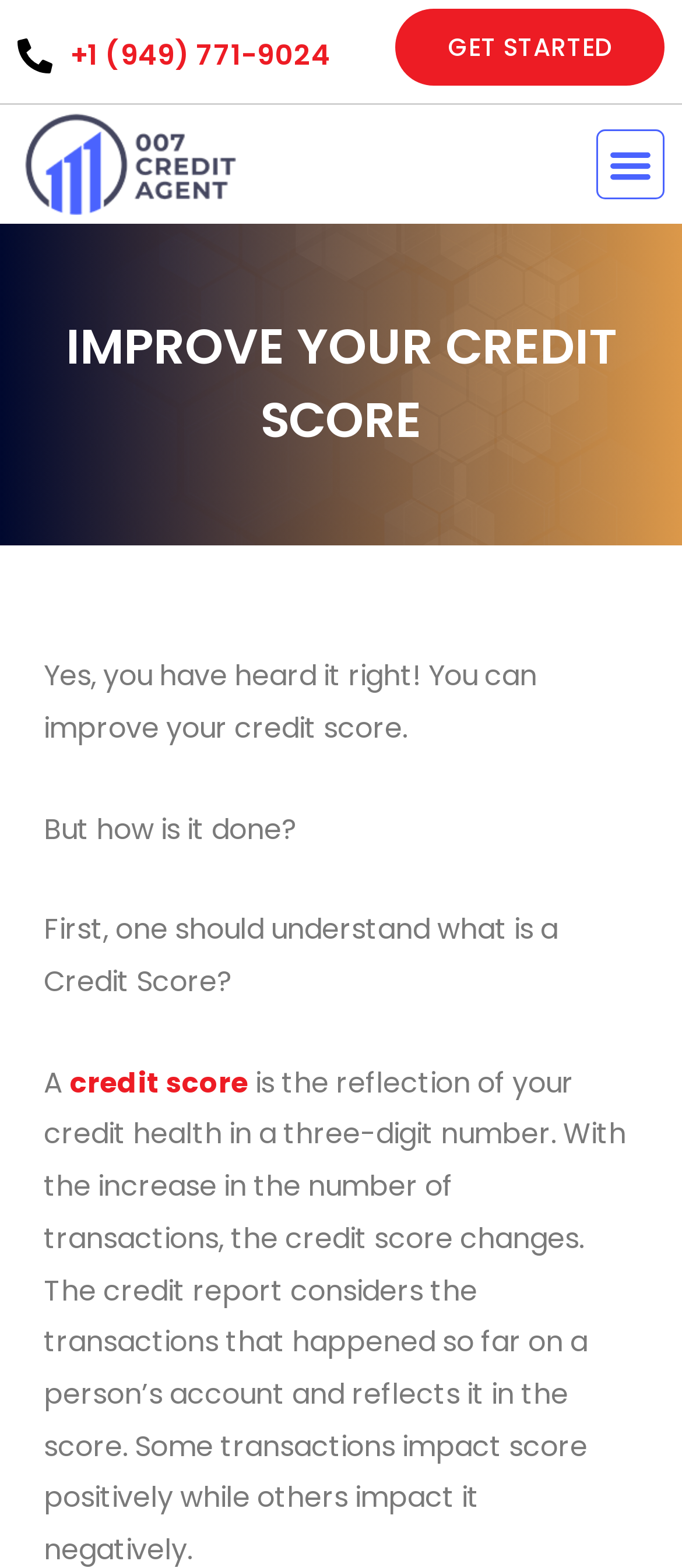Describe the webpage in detail, including text, images, and layout.

The webpage is about improving one's credit score, with a prominent heading "IMPROVE YOUR CREDIT SCORE" located near the top center of the page. Below this heading, there are four paragraphs of text that provide an introduction to improving credit scores. The first paragraph starts with "Yes, you have heard it right!" and the second paragraph states "You can improve your credit score." The third paragraph asks "But how is it done?" and the fourth paragraph begins to explain the process by defining what a credit score is.

At the top left of the page, there is a logo of "007 Credit Agent" accompanied by a link with the same name. To the right of the logo, there is a phone number "+1 (949) 771-9024" displayed as a link. On the top right corner, there is a "GET STARTED" button and a "Menu Toggle" button.

There are no images on the page except for the "007 Credit Agent Logo" which is located at the top left.